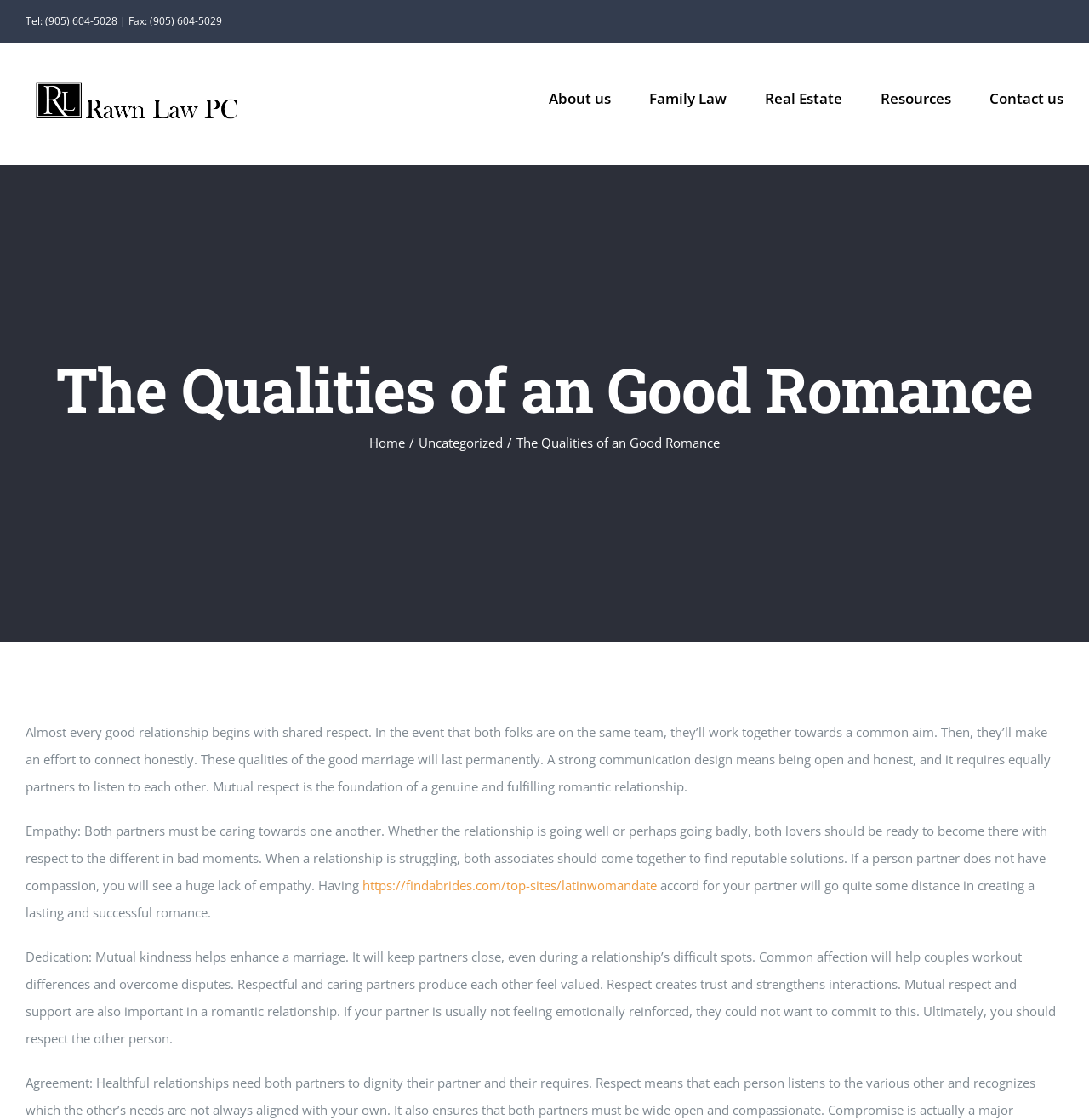Provide a short answer using a single word or phrase for the following question: 
What is the phone number of Chad D. Rawn, Barrister & Solicitor?

Tel: (905) 604-5028